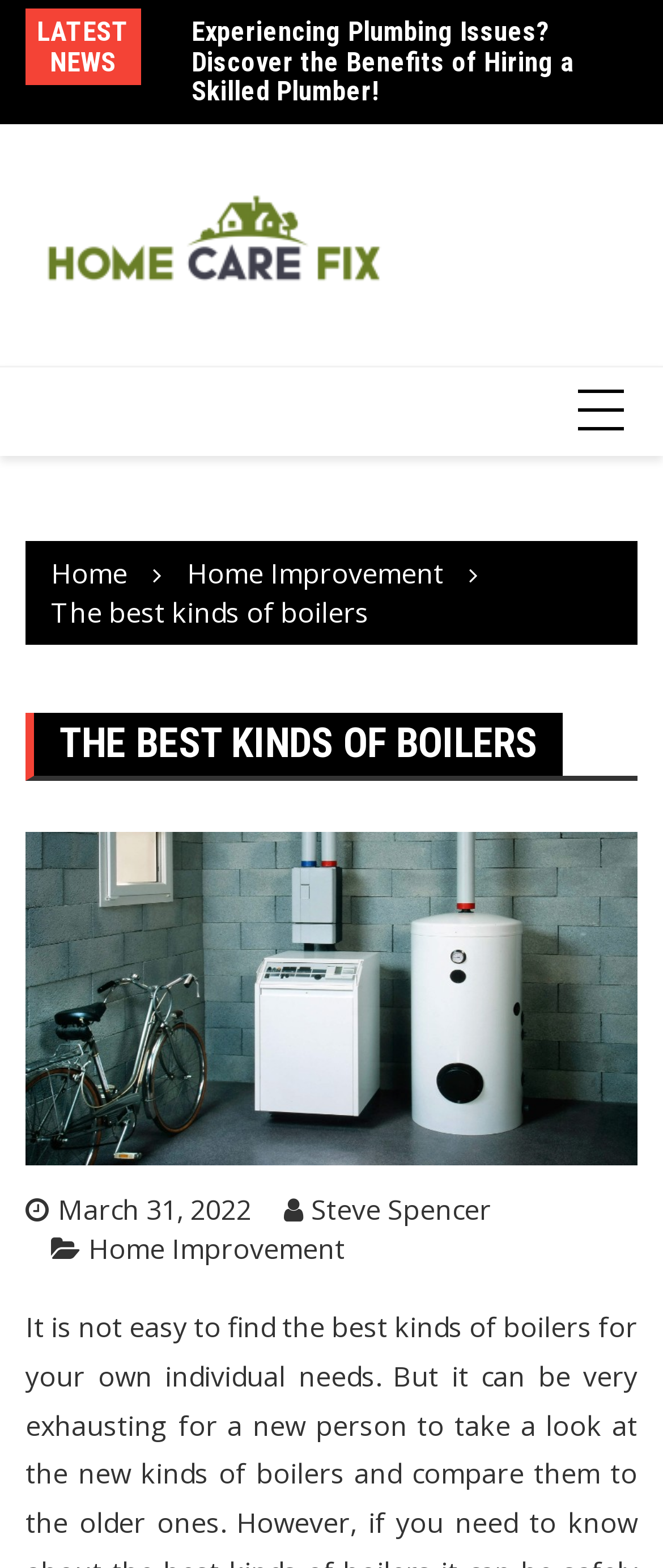Provide the bounding box coordinates of the section that needs to be clicked to accomplish the following instruction: "View the article about deep cleaning."

[0.288, 0.025, 0.863, 0.065]